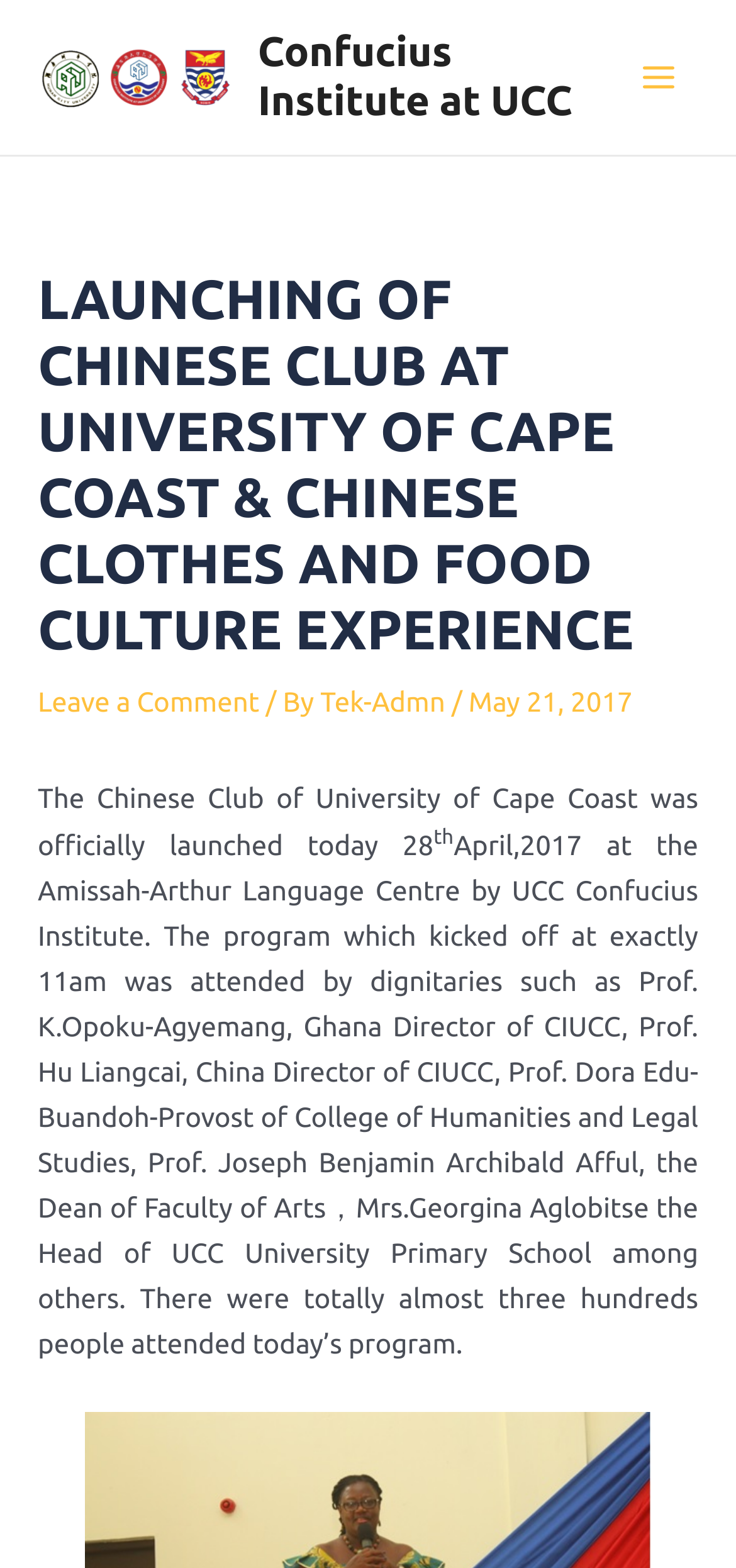With reference to the screenshot, provide a detailed response to the question below:
How many people attended the program?

The answer can be found by reading the paragraph of text that describes the event, which states that 'There were totally almost three hundreds people attended today’s program'.